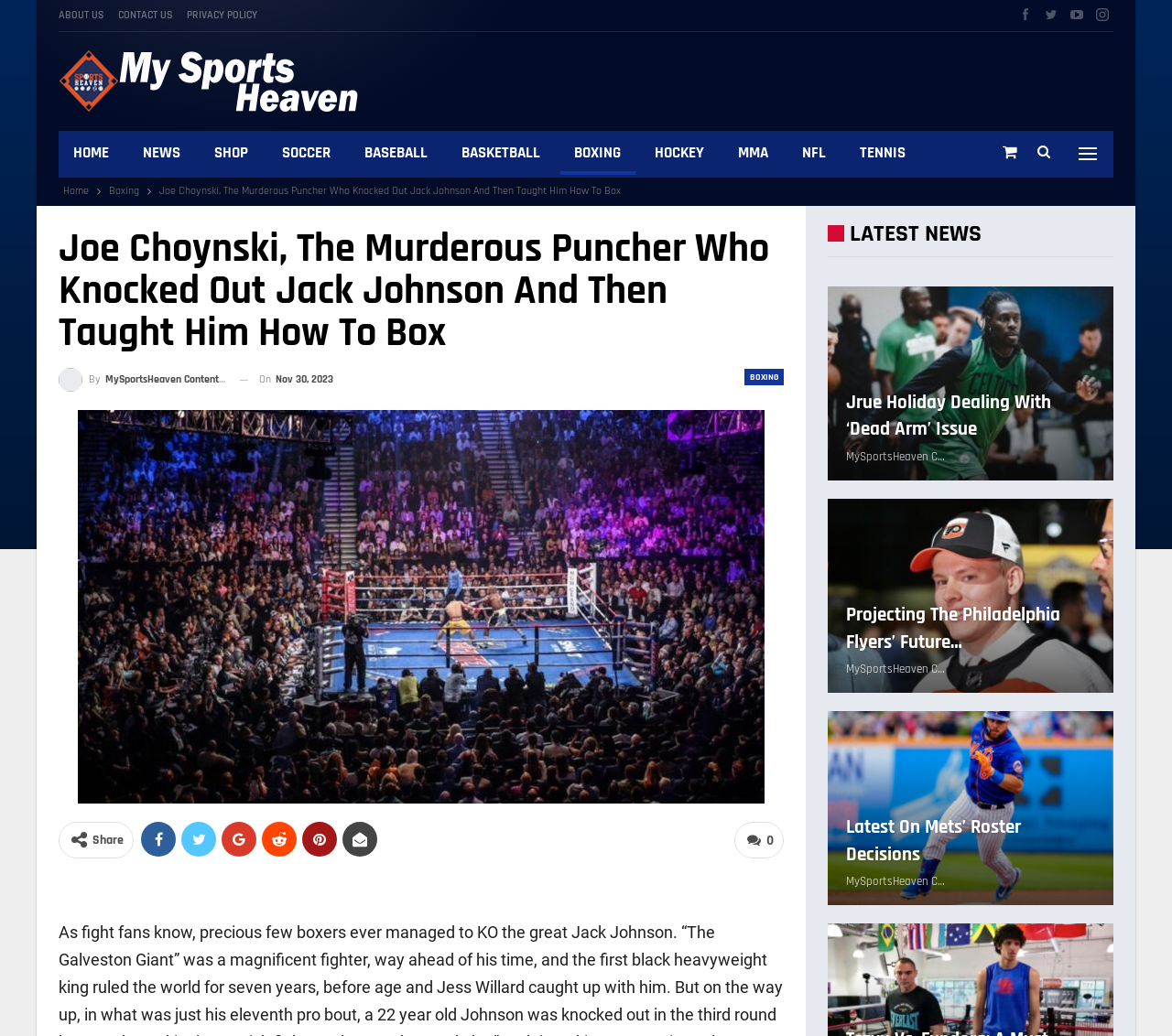Please provide a one-word or short phrase answer to the question:
What is the category of the current article?

Boxing